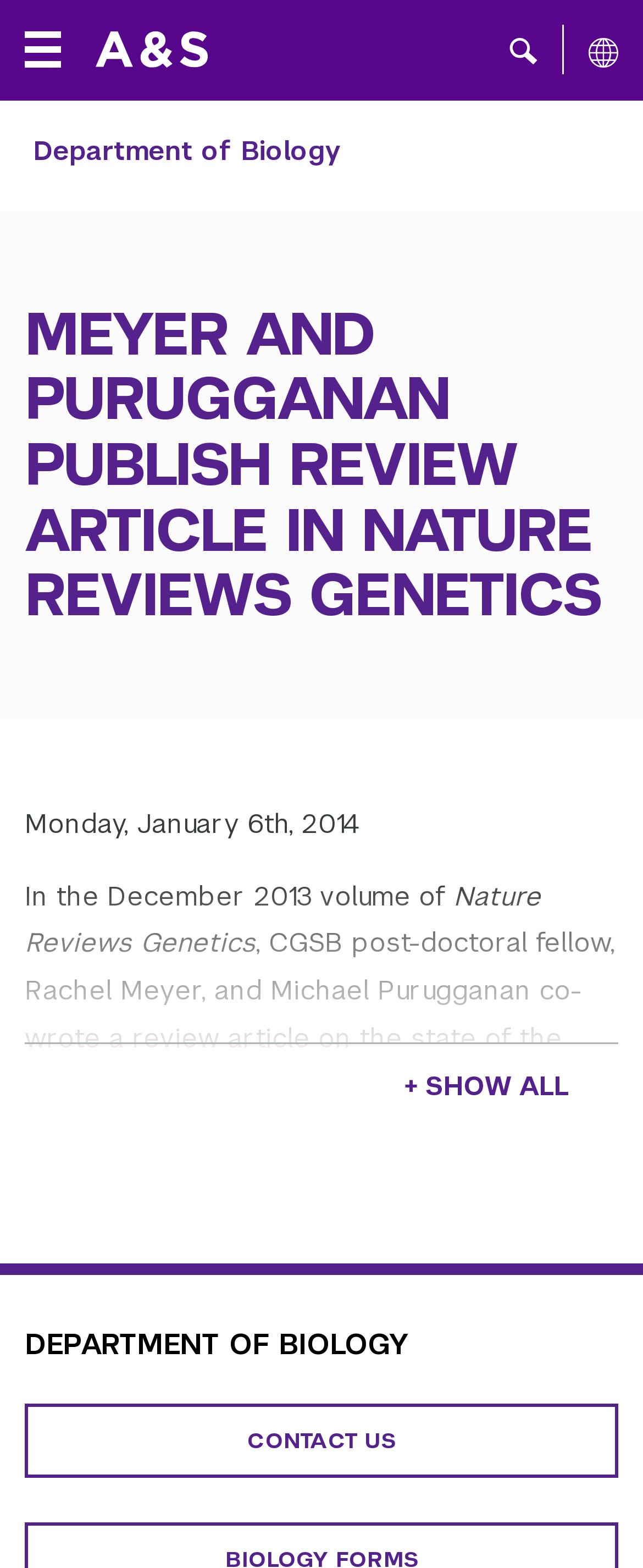Give the bounding box coordinates for this UI element: "Toggle Search Box". The coordinates should be four float numbers between 0 and 1, arranged as [left, top, right, bottom].

[0.754, 0.0, 0.874, 0.063]